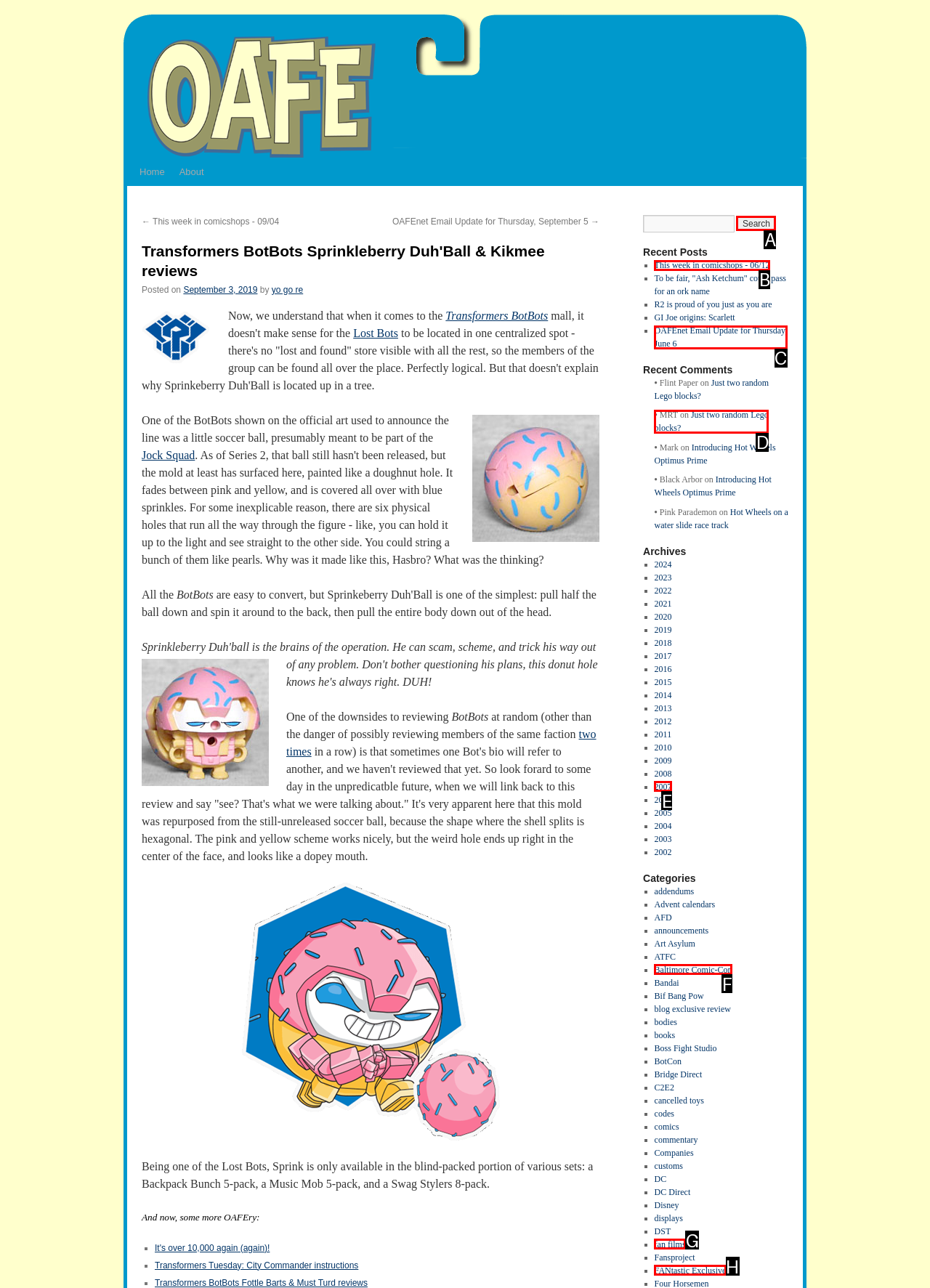Pick the option that should be clicked to perform the following task: Click the 'Search' button
Answer with the letter of the selected option from the available choices.

A